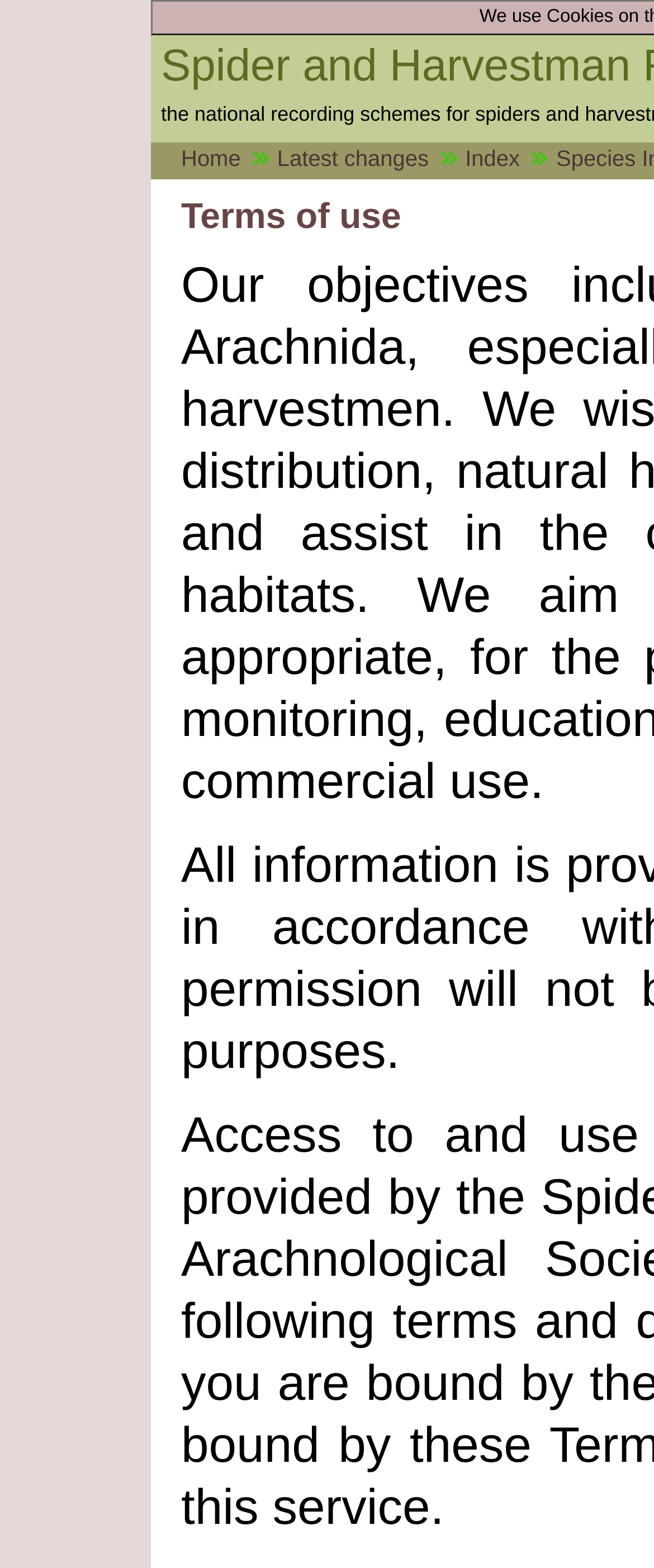Using the provided element description, identify the bounding box coordinates as (top-left x, top-left y, bottom-right x, bottom-right y). Ensure all values are between 0 and 1. Description: Latest changes

[0.424, 0.093, 0.702, 0.109]